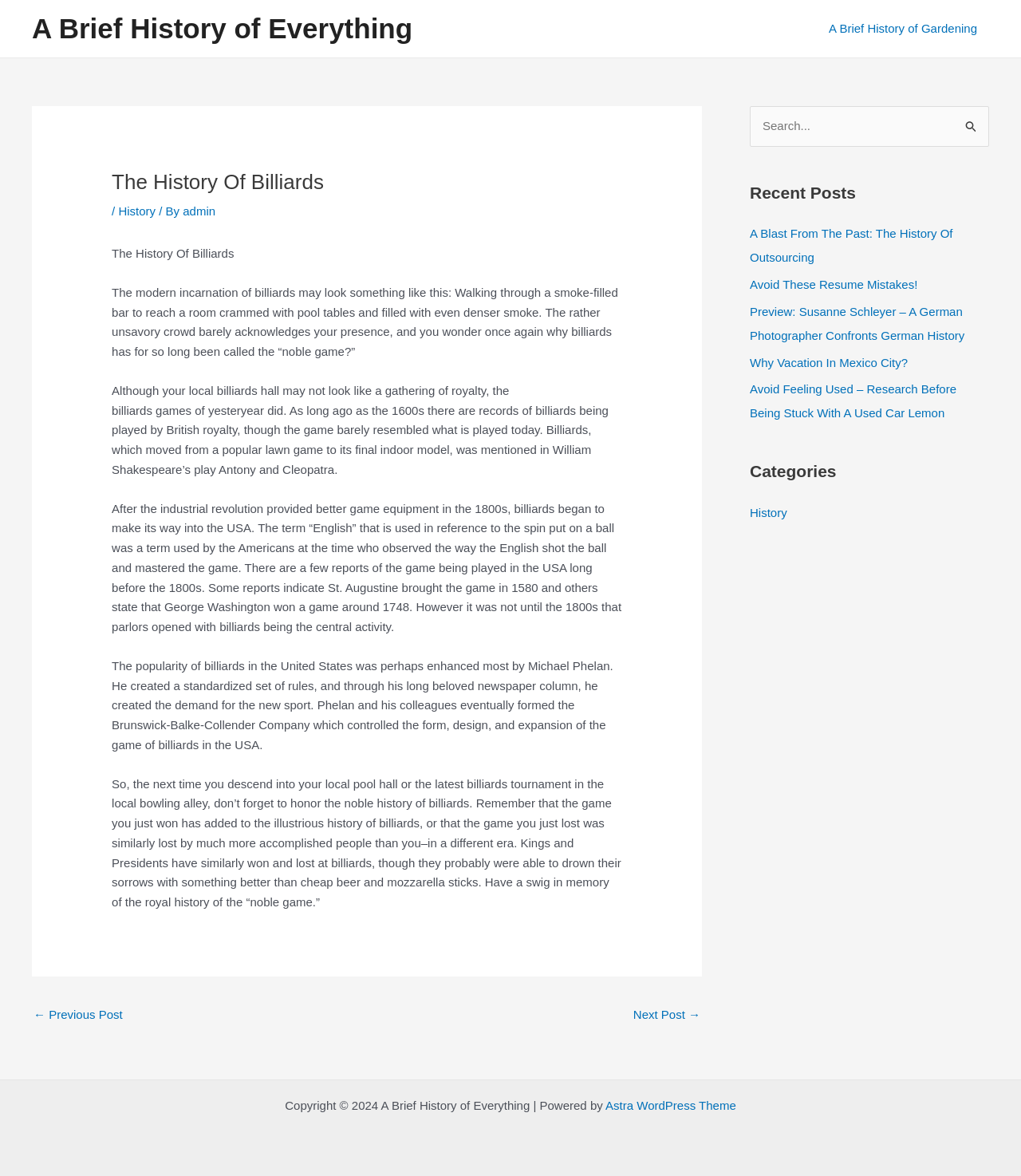Identify the first-level heading on the webpage and generate its text content.

The History Of Billiards